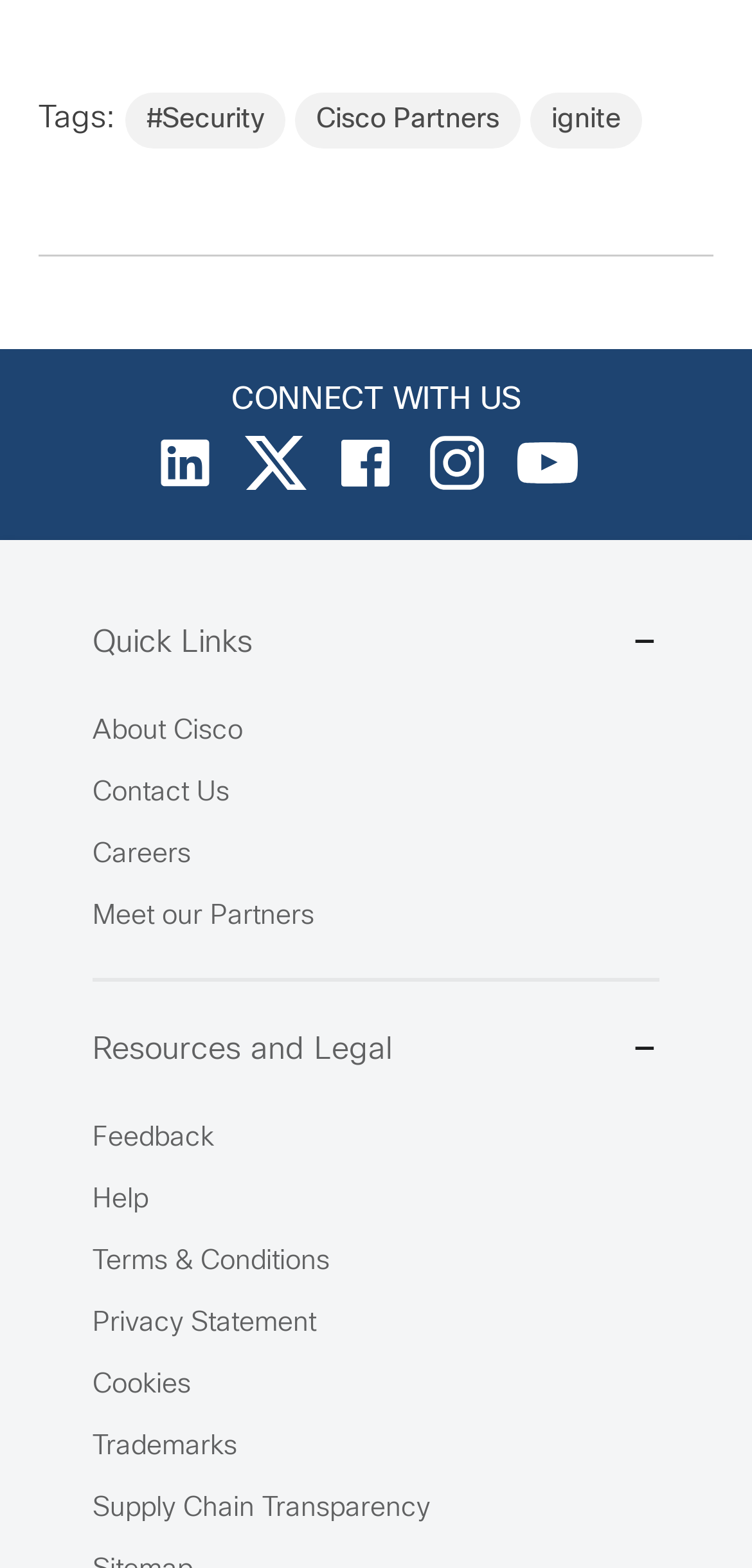Refer to the image and offer a detailed explanation in response to the question: What is the purpose of the 'Resources and Legal -' button?

The purpose of the 'Resources and Legal -' button is to show resources and legal links because it is a button element with a description of 'Resources and Legal -', and it is followed by several link elements with descriptions such as 'Feedback', 'Help', and 'Terms & Conditions'.